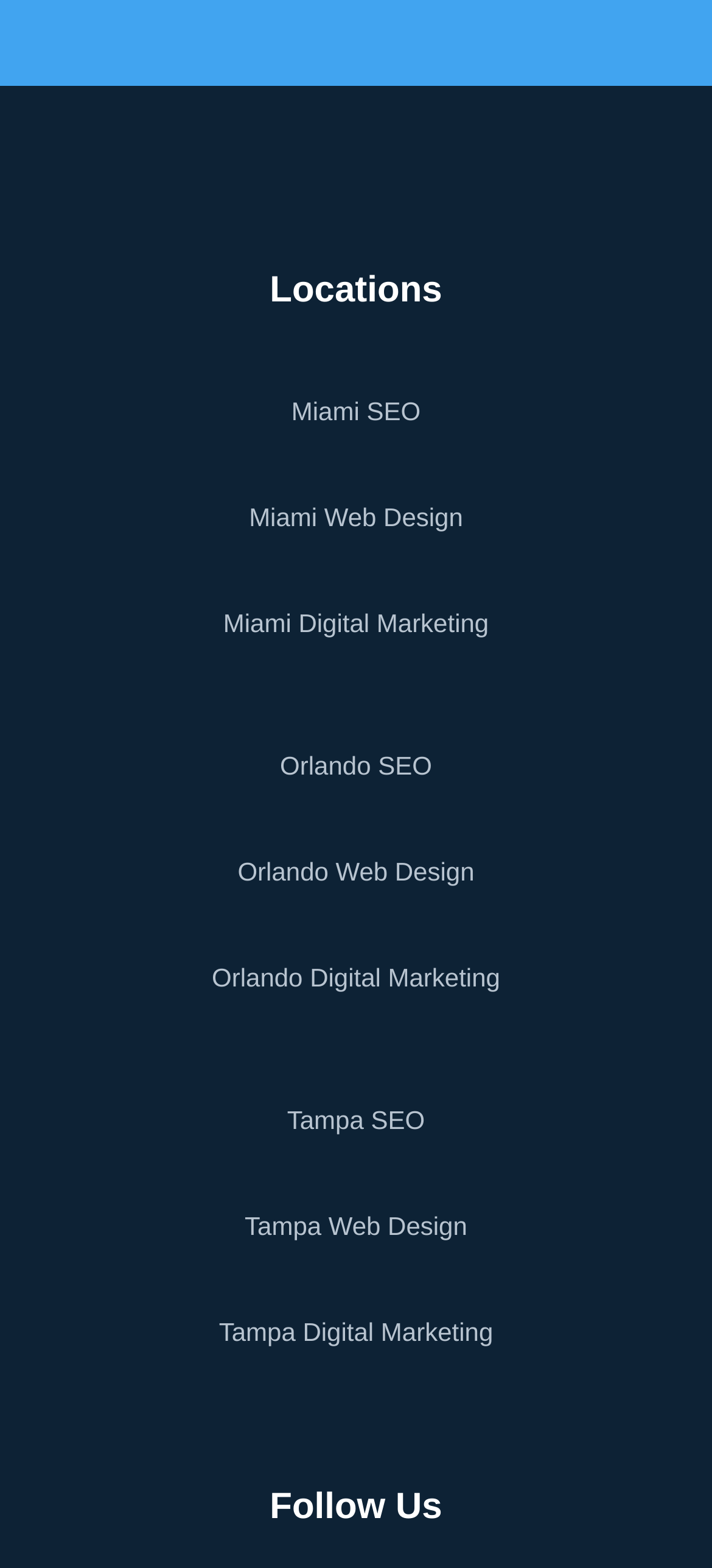Highlight the bounding box coordinates of the region I should click on to meet the following instruction: "Explore Tampa Web Design".

[0.344, 0.773, 0.656, 0.792]